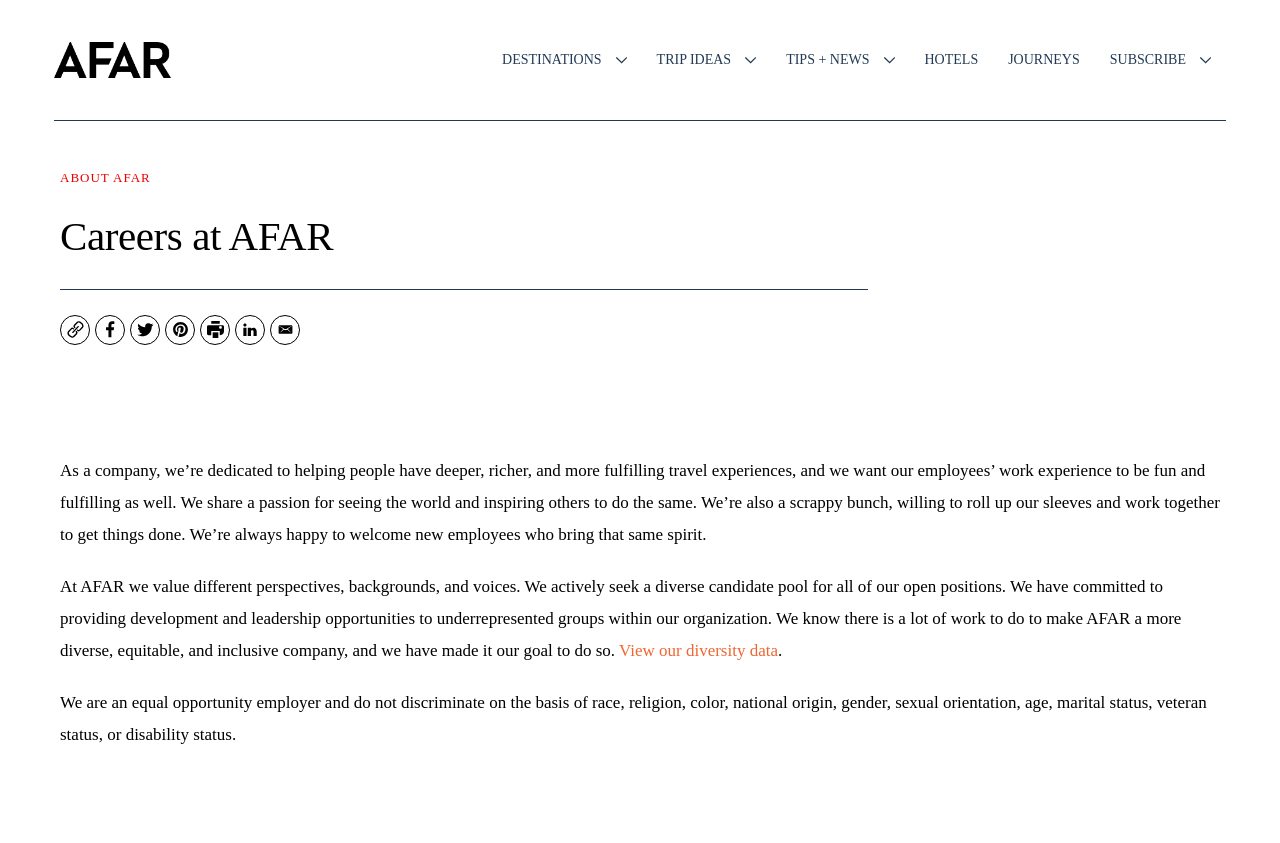Using the details in the image, give a detailed response to the question below:
How many social media links are there?

On the webpage, I can see links to Facebook, Twitter, Pinterest, Print, LinkedIn, and Email, which are all social media platforms. Therefore, there are 6 social media links.